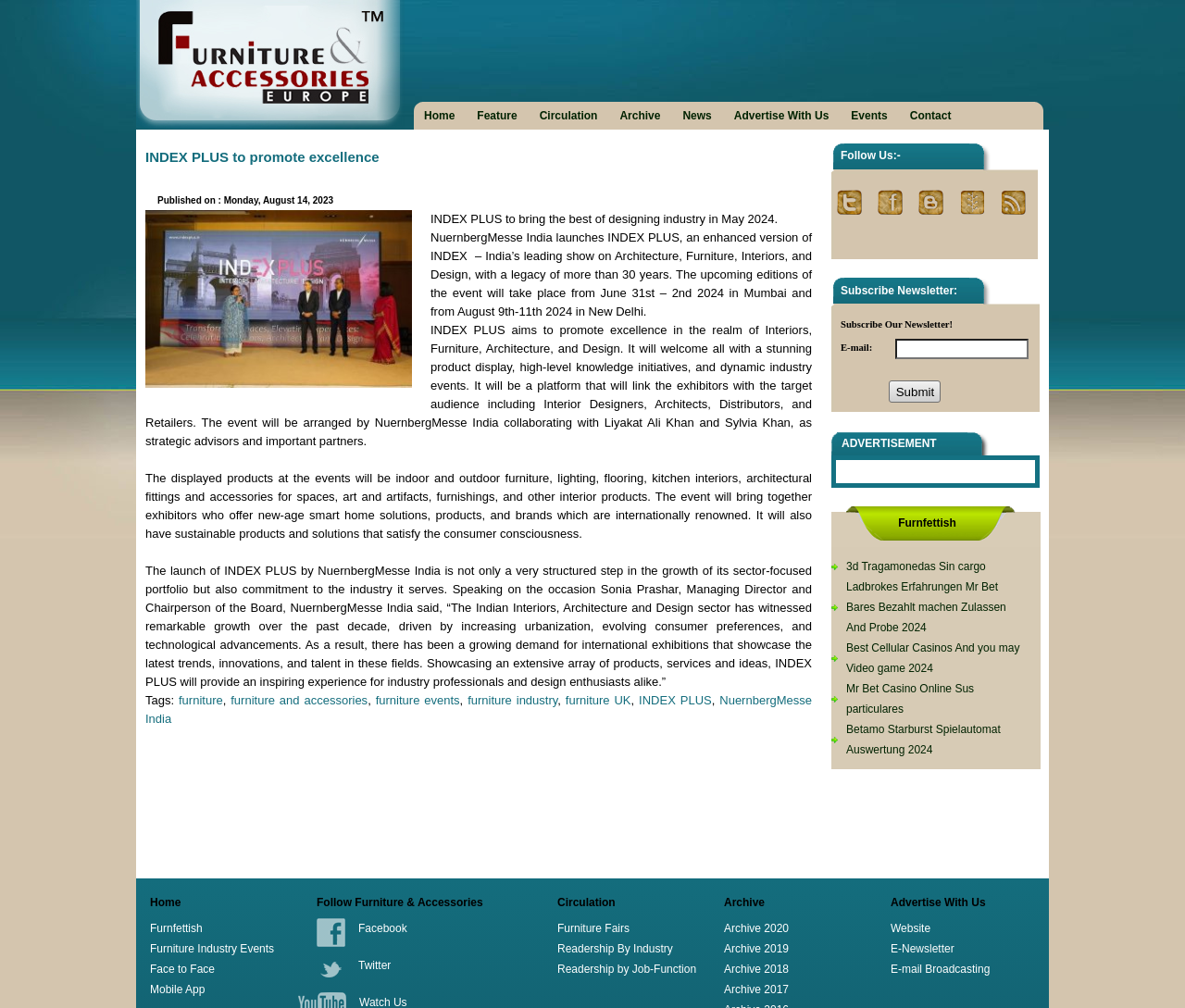What type of products will be displayed at INDEX PLUS?
Examine the image and provide an in-depth answer to the question.

The webpage mentions that the displayed products at the events will include indoor and outdoor furniture, lighting, flooring, kitchen interiors, architectural fittings and accessories for spaces, art and artifacts, furnishings, and other interior products.